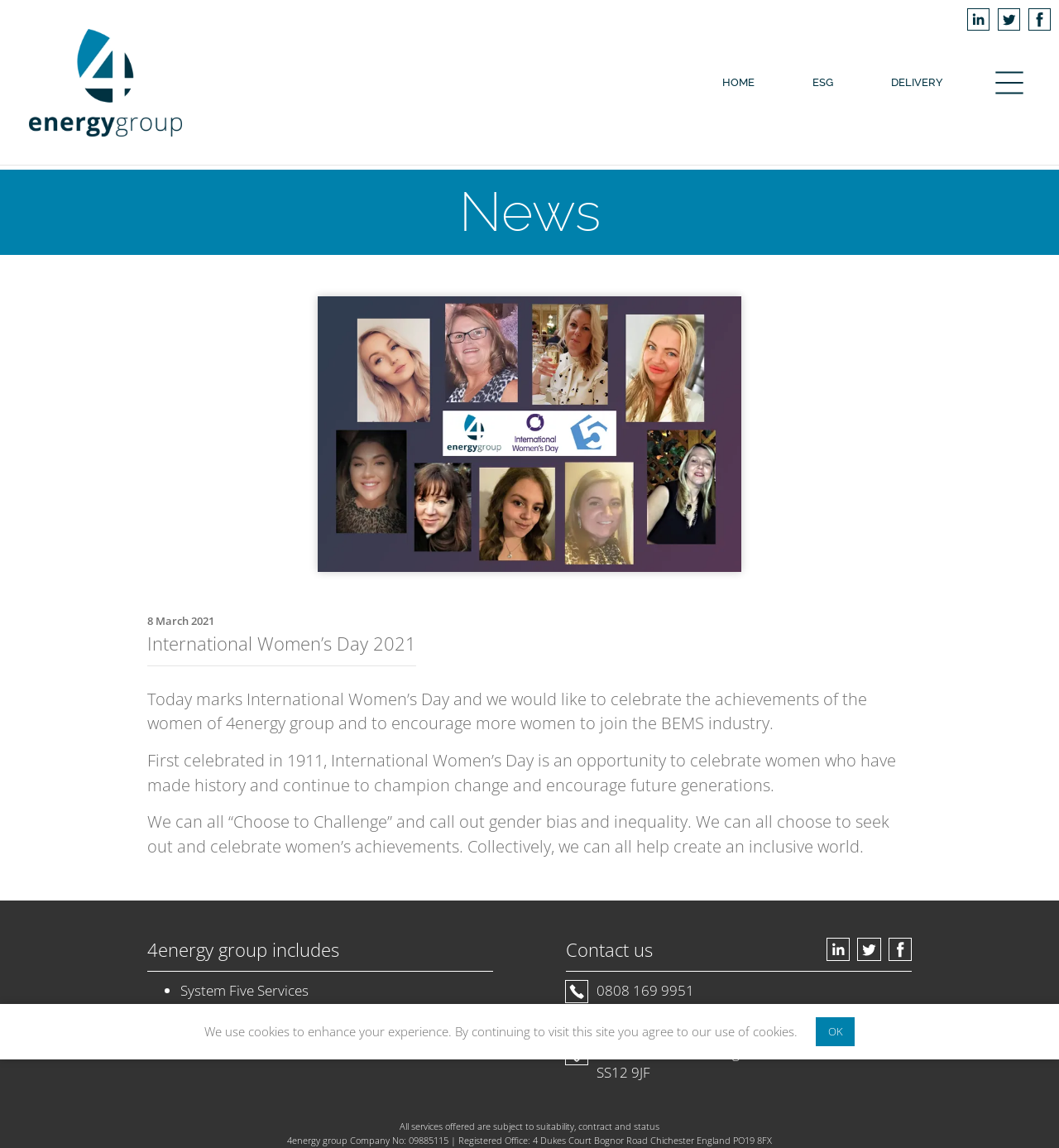Given the description "CASE STUDIES", determine the bounding box of the corresponding UI element.

[0.448, 0.527, 0.552, 0.561]